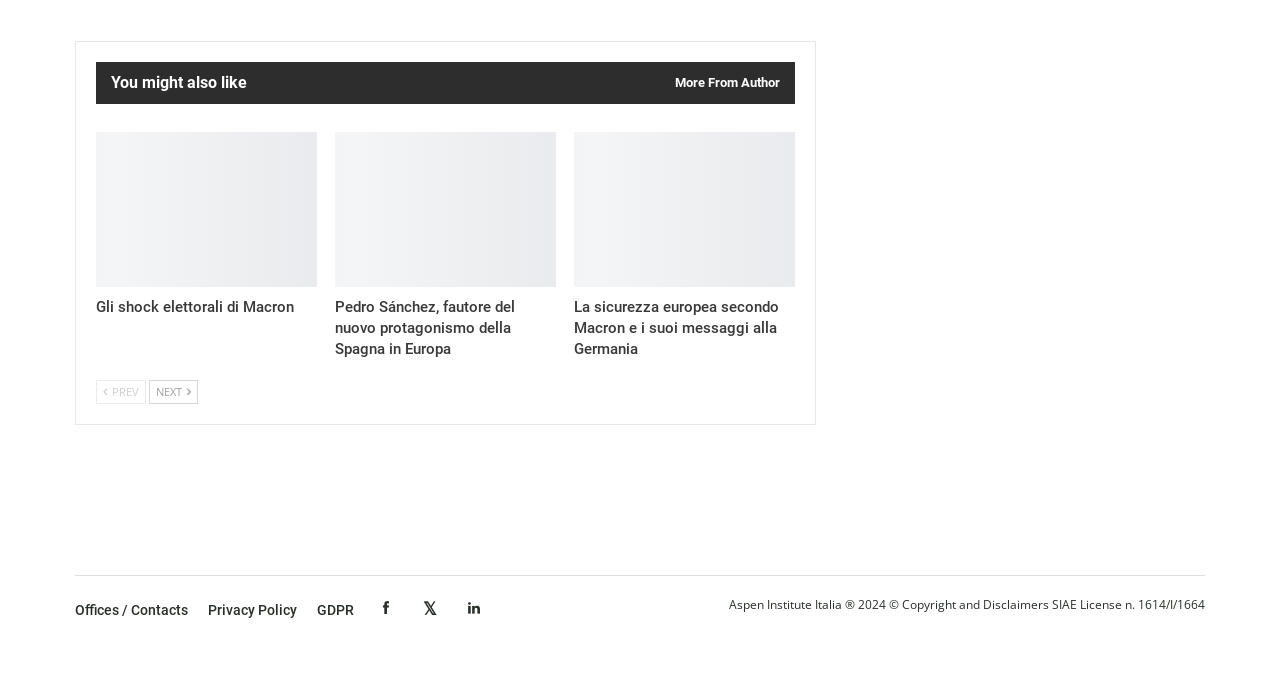Locate the bounding box coordinates of the UI element described by: "Privacy Policy". The bounding box coordinates should consist of four float numbers between 0 and 1, i.e., [left, top, right, bottom].

[0.162, 0.89, 0.232, 0.914]